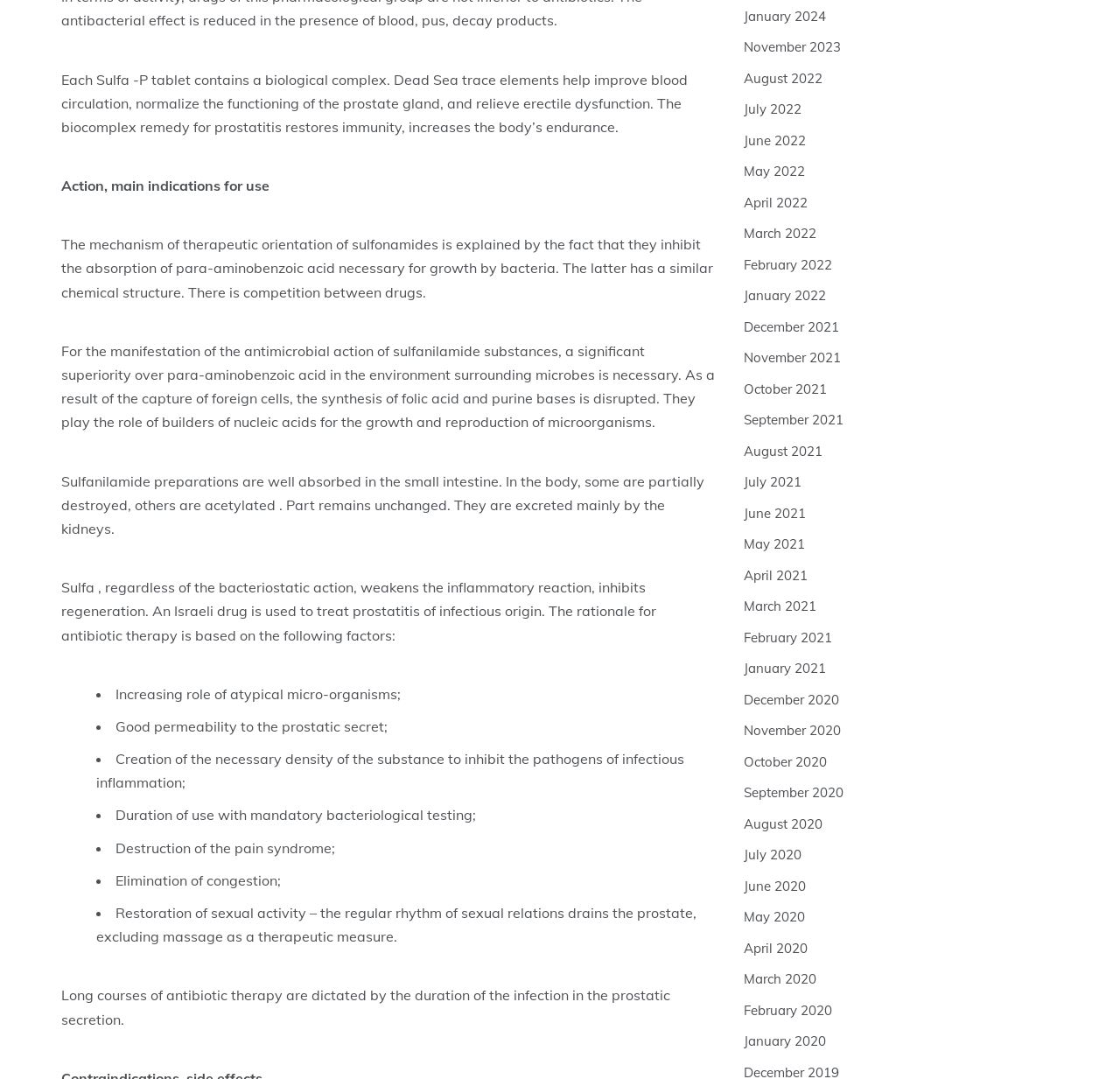Please analyze the image and give a detailed answer to the question:
What is the main ingredient of Sulfa-P tablets?

The webpage mentions that each Sulfa-P tablet contains a biological complex, which helps improve blood circulation, normalize the functioning of the prostate gland, and relieve erectile dysfunction.